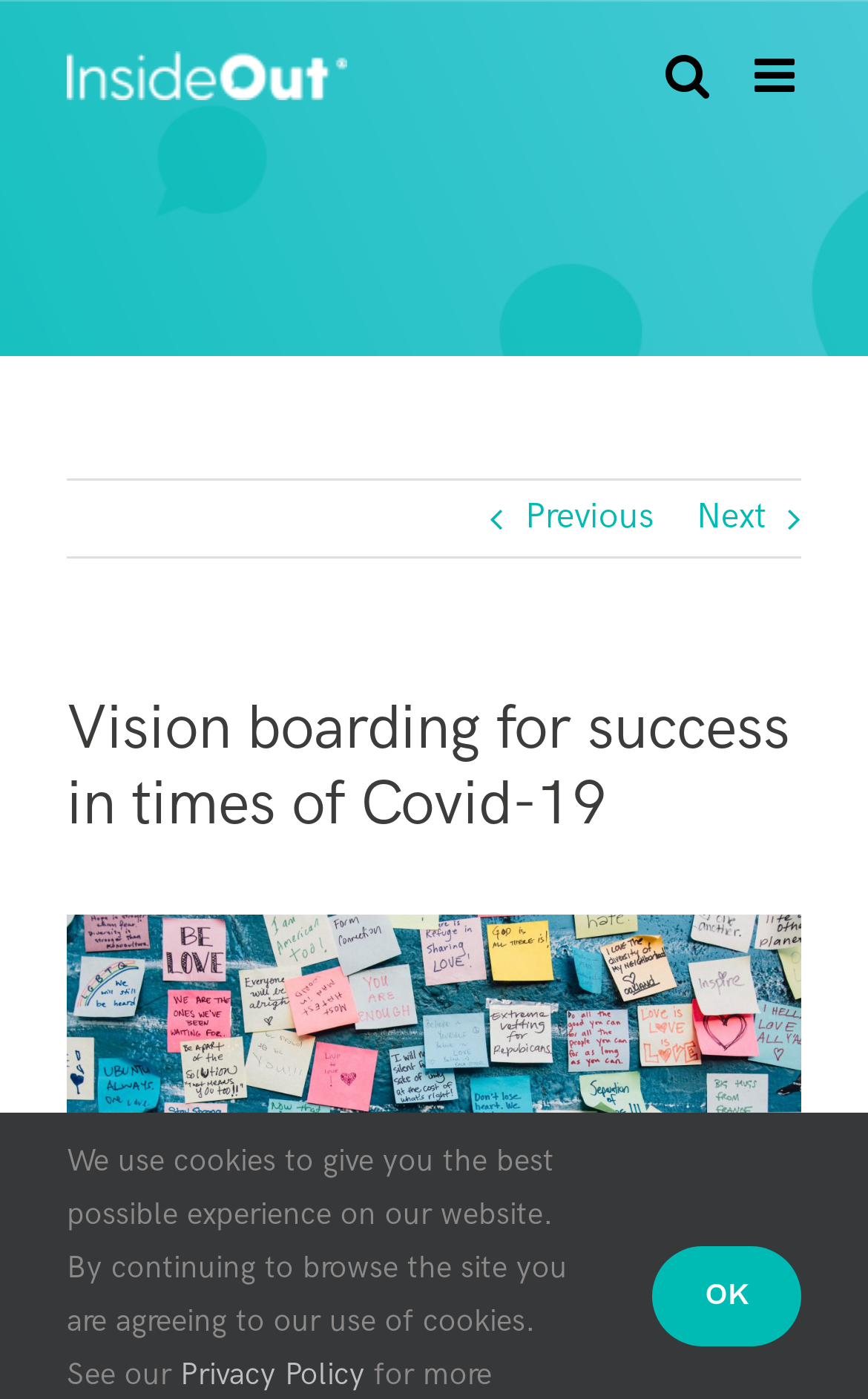Please identify and generate the text content of the webpage's main heading.

Vision boarding for success in times of Covid-19